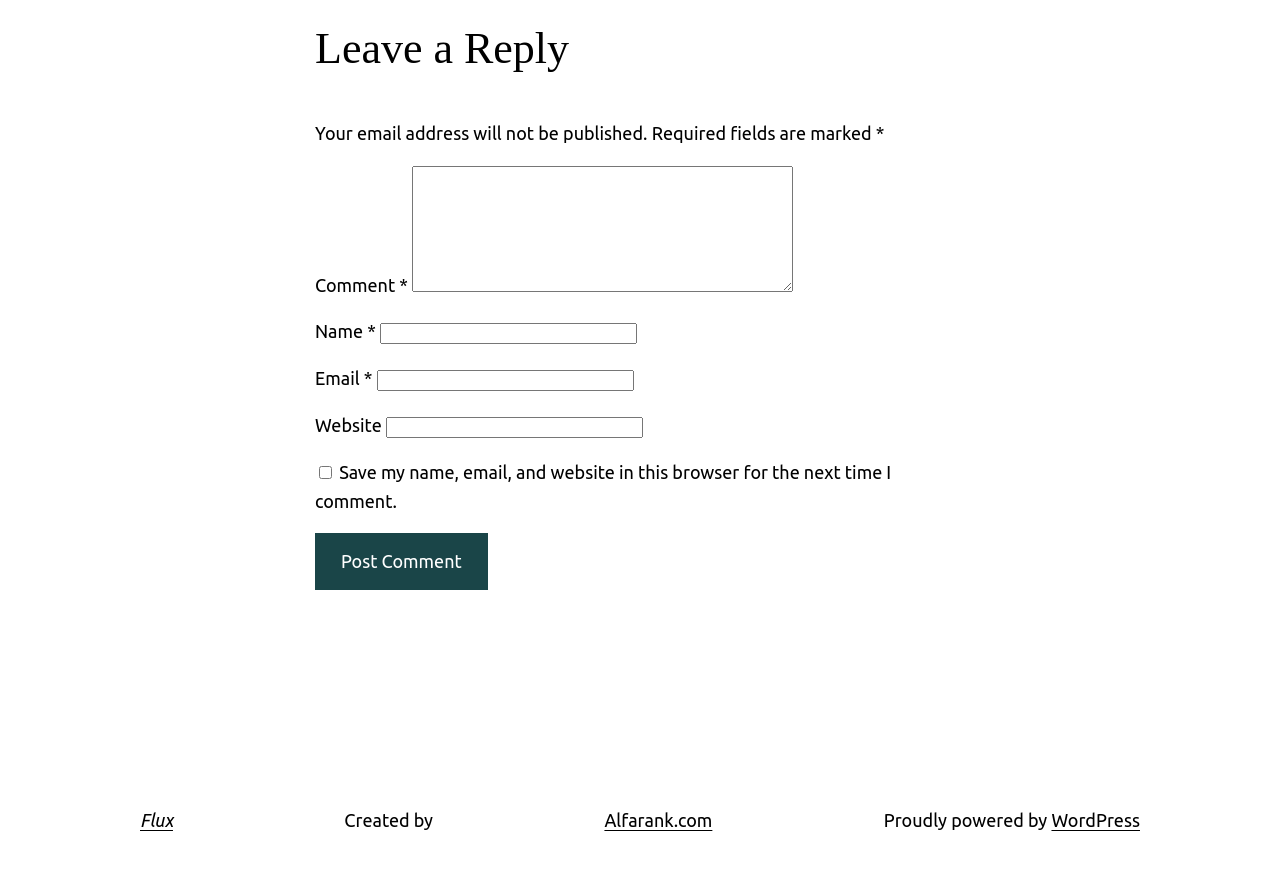Can you look at the image and give a comprehensive answer to the question:
How many links are present in the webpage footer?

The webpage footer contains three links: 'Flux', 'Alfarank.com', and 'WordPress'. These links are likely used to provide additional information or resources related to the webpage or its creators.